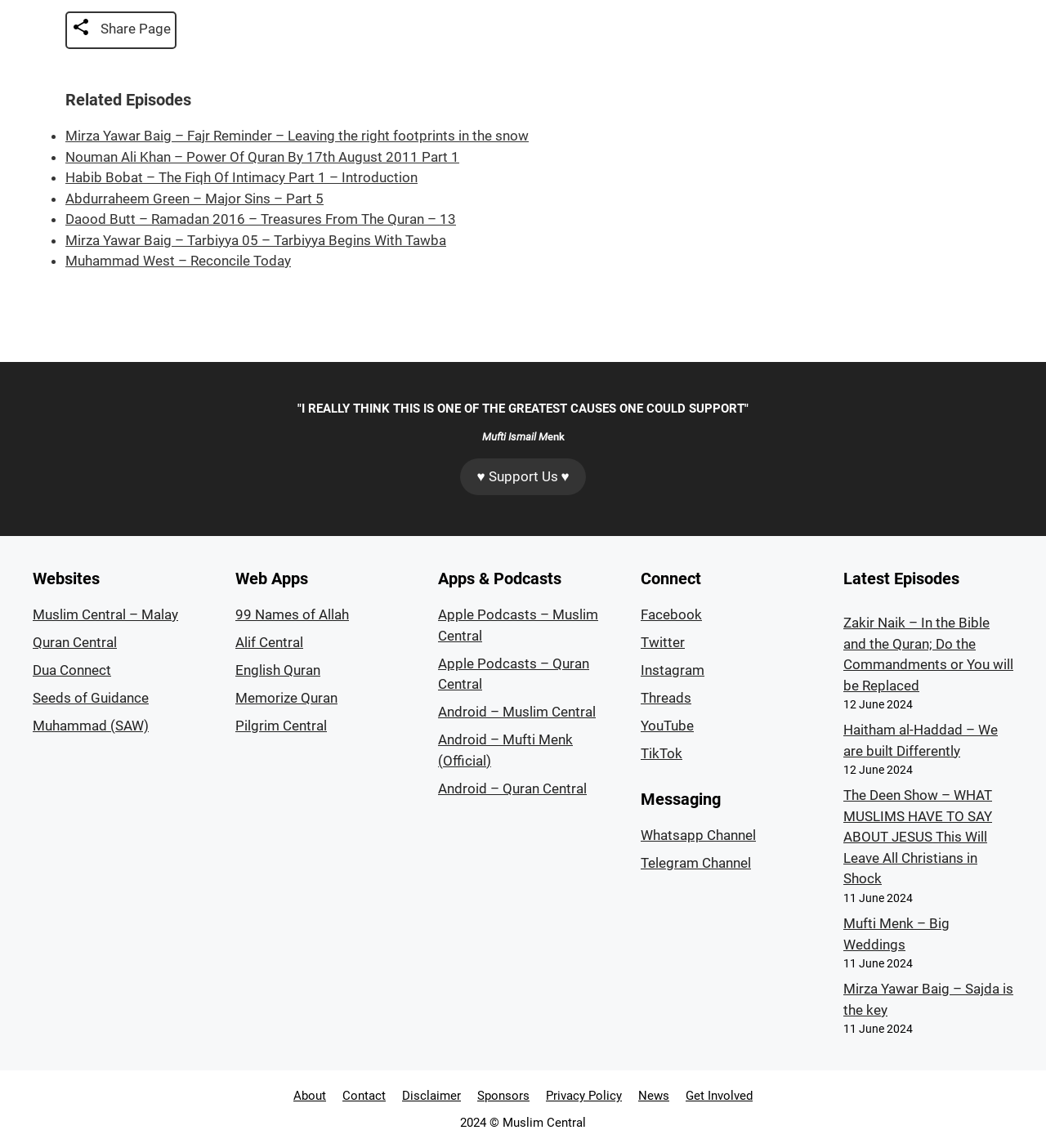Give the bounding box coordinates for this UI element: "Apple Podcasts – Muslim Central". The coordinates should be four float numbers between 0 and 1, arranged as [left, top, right, bottom].

[0.419, 0.528, 0.572, 0.561]